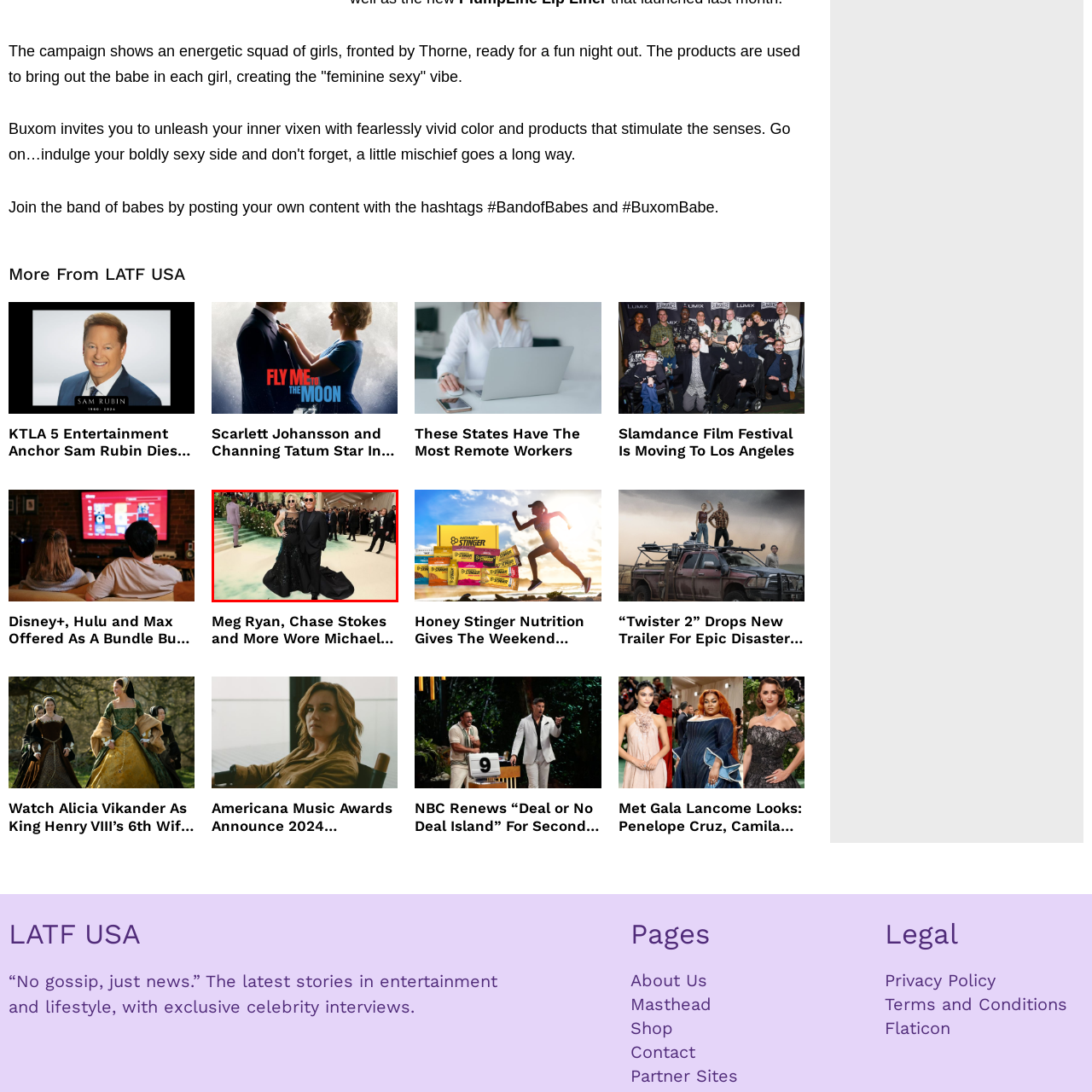Generate a comprehensive caption for the picture highlighted by the red outline.

At the prestigious 2024 Met Gala, renowned fashion designer Michael Kors poses elegantly alongside a glamorous guest, both showcasing stunning outfits that embody the event's spirit of high fashion. The glamorous ensemble features intricate details, with Kors in a sleek black suit paired with stylish sunglasses, and his companion in a captivating black gown adorned with delicate embellishments. The backdrop features the iconic Met Gala setting, complete with lush greenery and a vibrant atmosphere, capturing the essence of fashion's biggest night. Their confident poses reflect the excitement and star power of the occasion, celebrating creativity and style on the red carpet.